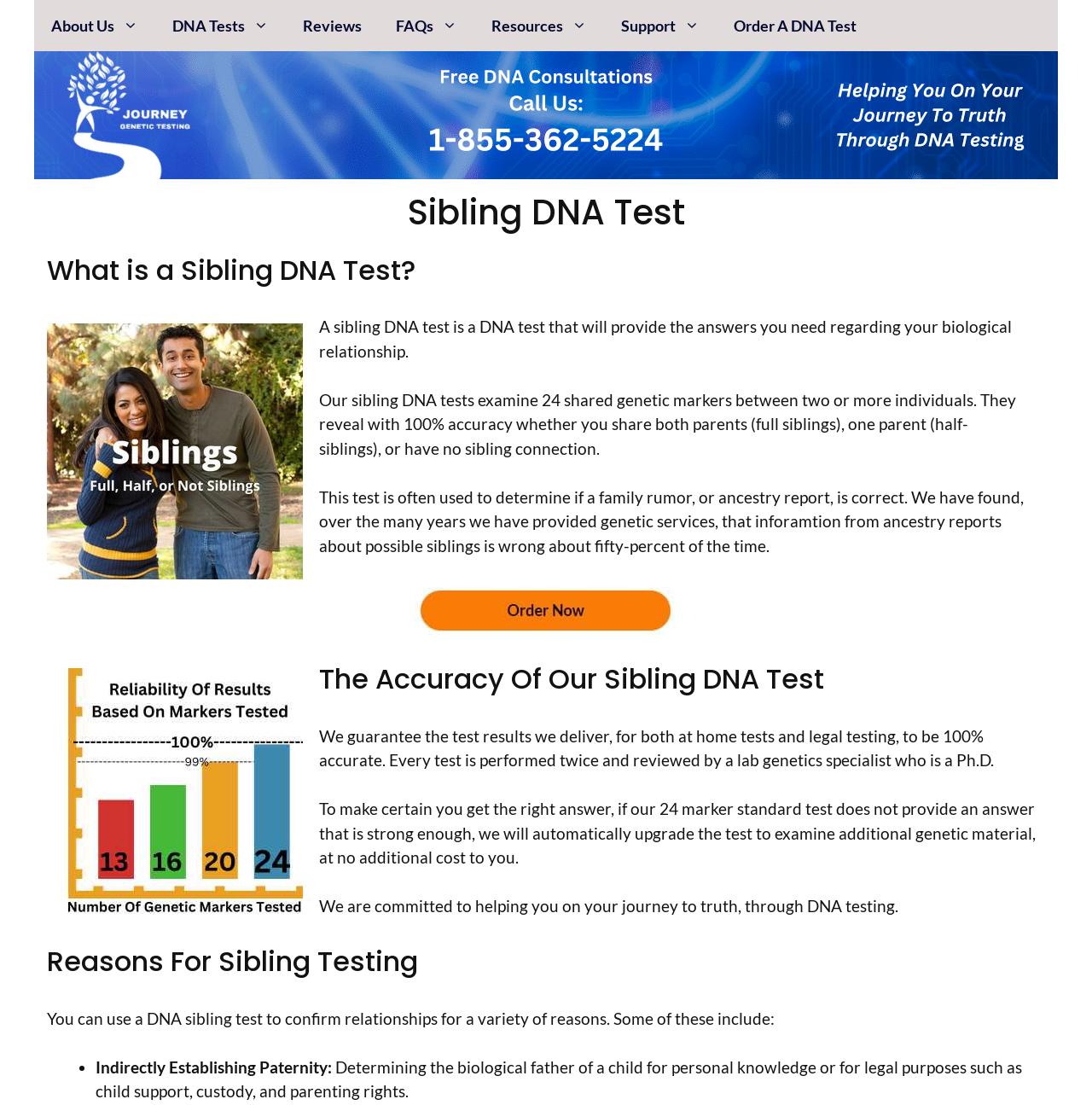Use the details in the image to answer the question thoroughly: 
How accurate are the sibling DNA test results?

The webpage guarantees the test results to be 100% accurate. Every test is performed twice and reviewed by a lab genetics specialist who is a Ph.D. Additionally, if the 24 marker standard test does not provide an answer that is strong enough, the test will be automatically upgraded to examine additional genetic material, at no additional cost.